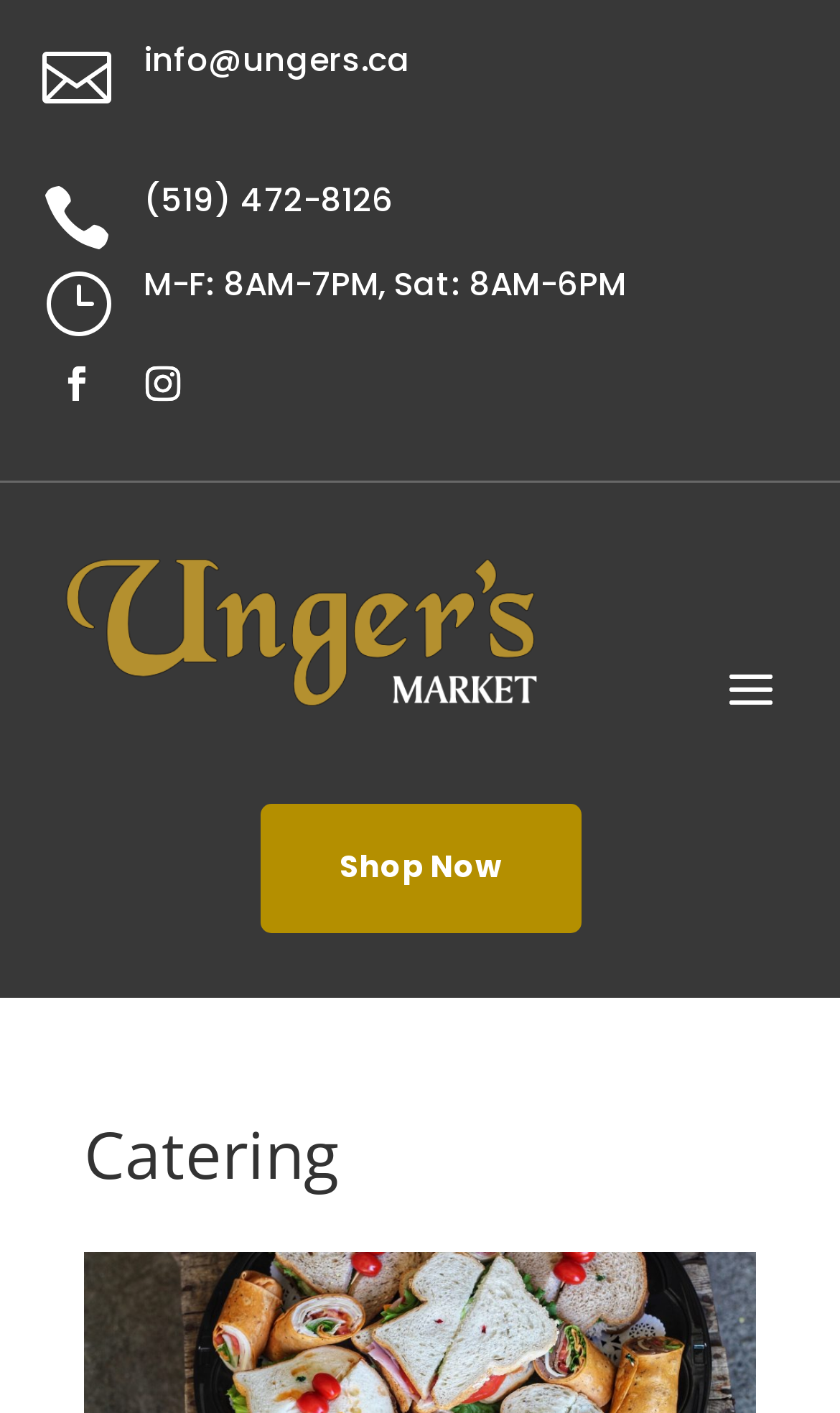Determine the bounding box for the HTML element described here: "Go to...Open secondary navigation menu". The coordinates should be given as [left, top, right, bottom] with each number being a float between 0 and 1.

None